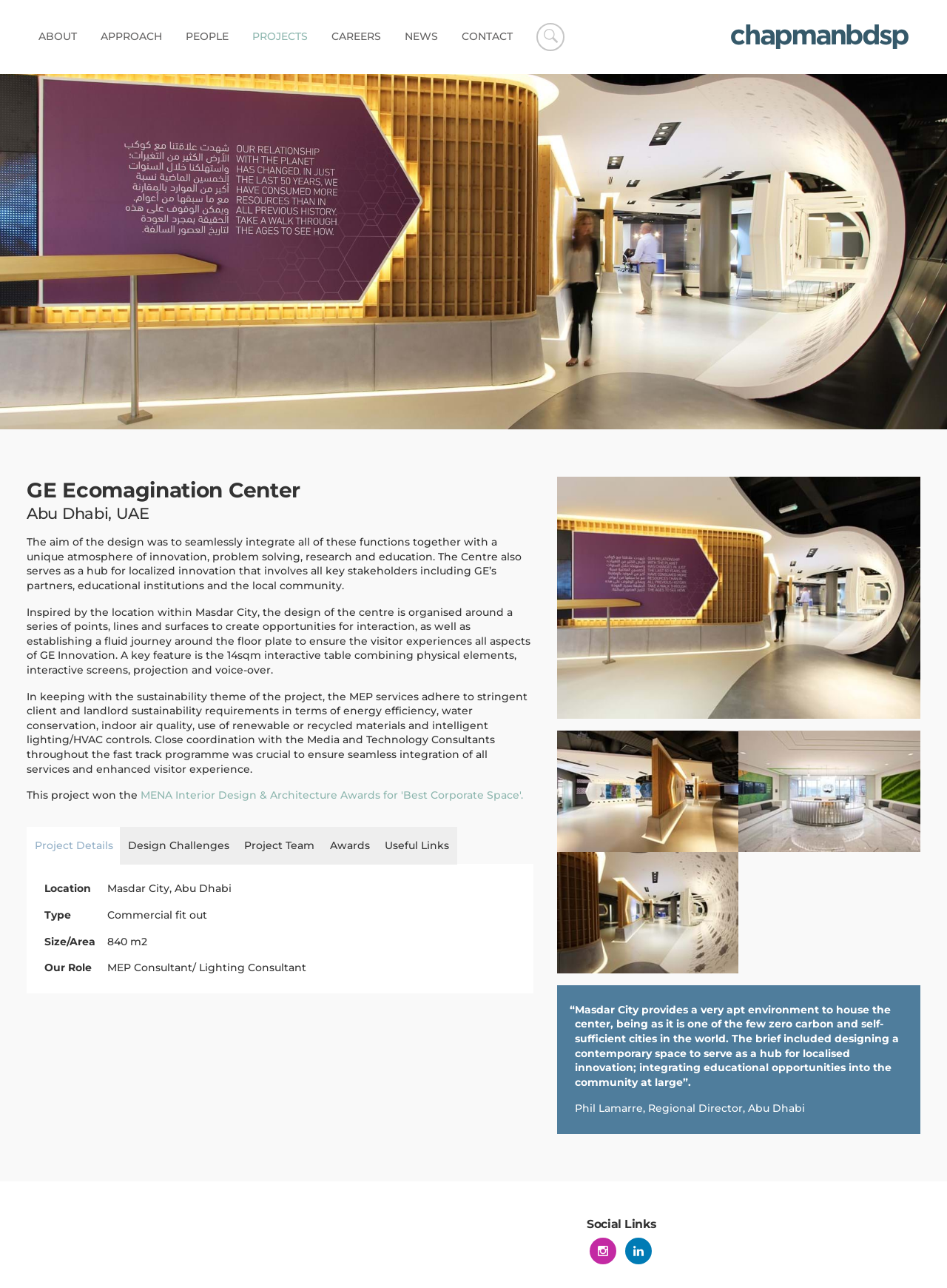Please specify the bounding box coordinates of the clickable region to carry out the following instruction: "Search chapmanbdsp". The coordinates should be four float numbers between 0 and 1, in the format [left, top, right, bottom].

[0.581, 0.028, 0.664, 0.061]